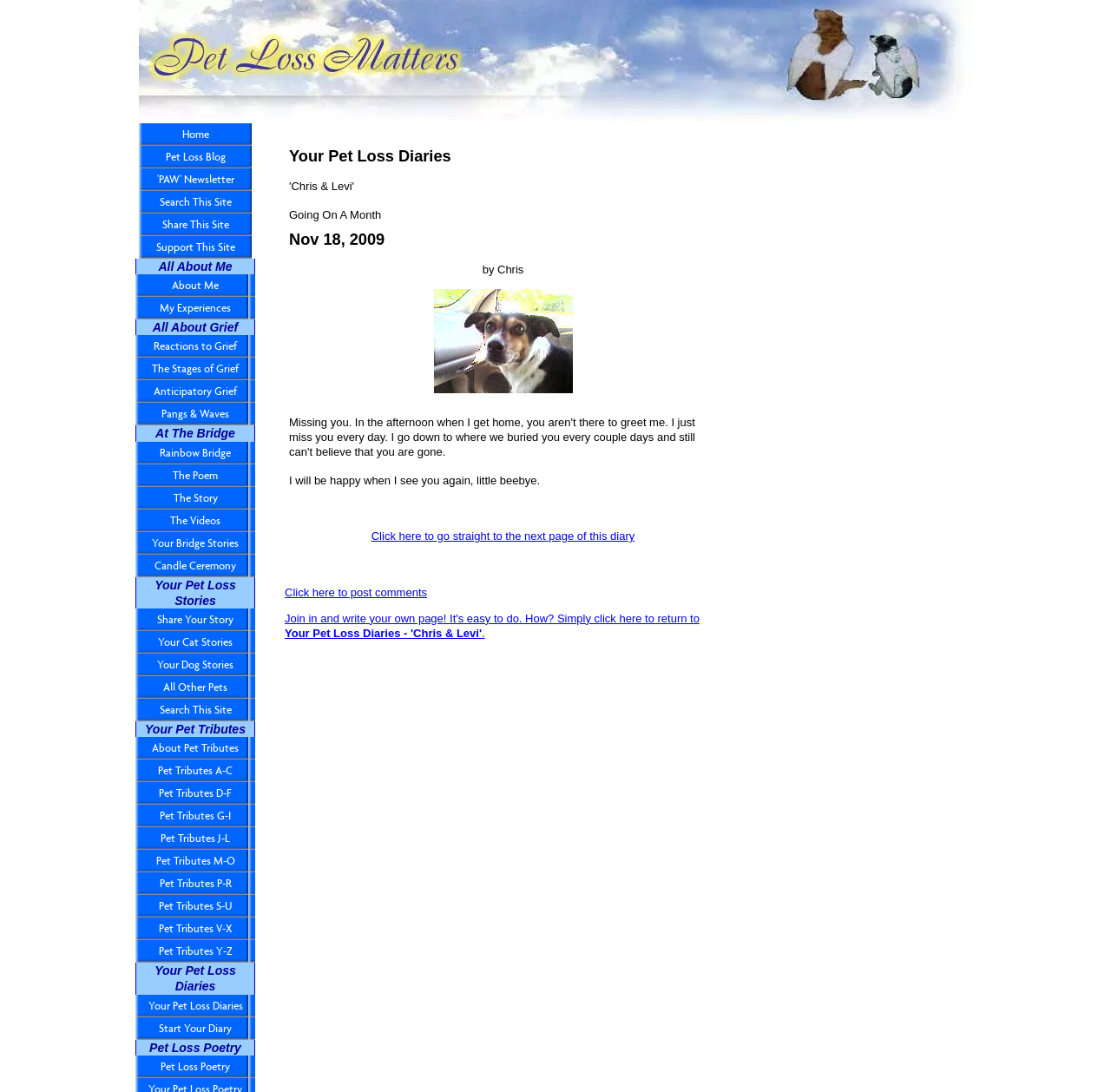Specify the bounding box coordinates of the element's area that should be clicked to execute the given instruction: "Go to the next page of this diary". The coordinates should be four float numbers between 0 and 1, i.e., [left, top, right, bottom].

[0.334, 0.485, 0.571, 0.497]